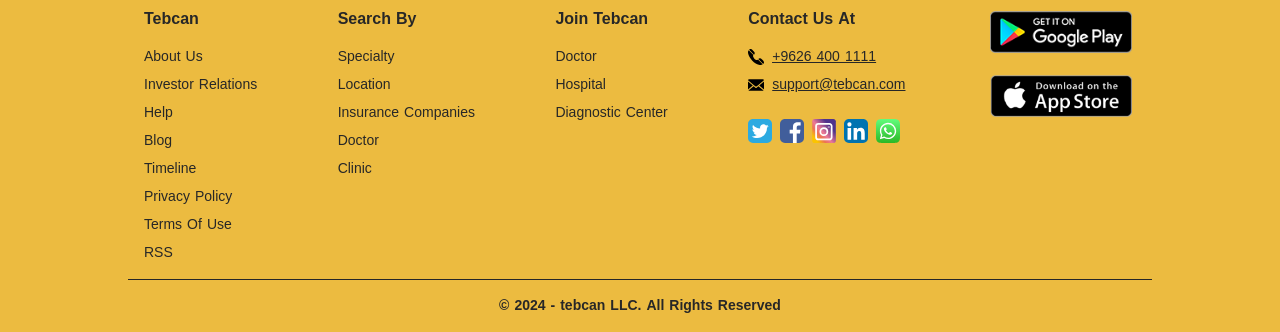Determine the bounding box coordinates for the element that should be clicked to follow this instruction: "View the blog". The coordinates should be given as four float numbers between 0 and 1, in the format [left, top, right, bottom].

[0.112, 0.383, 0.134, 0.464]